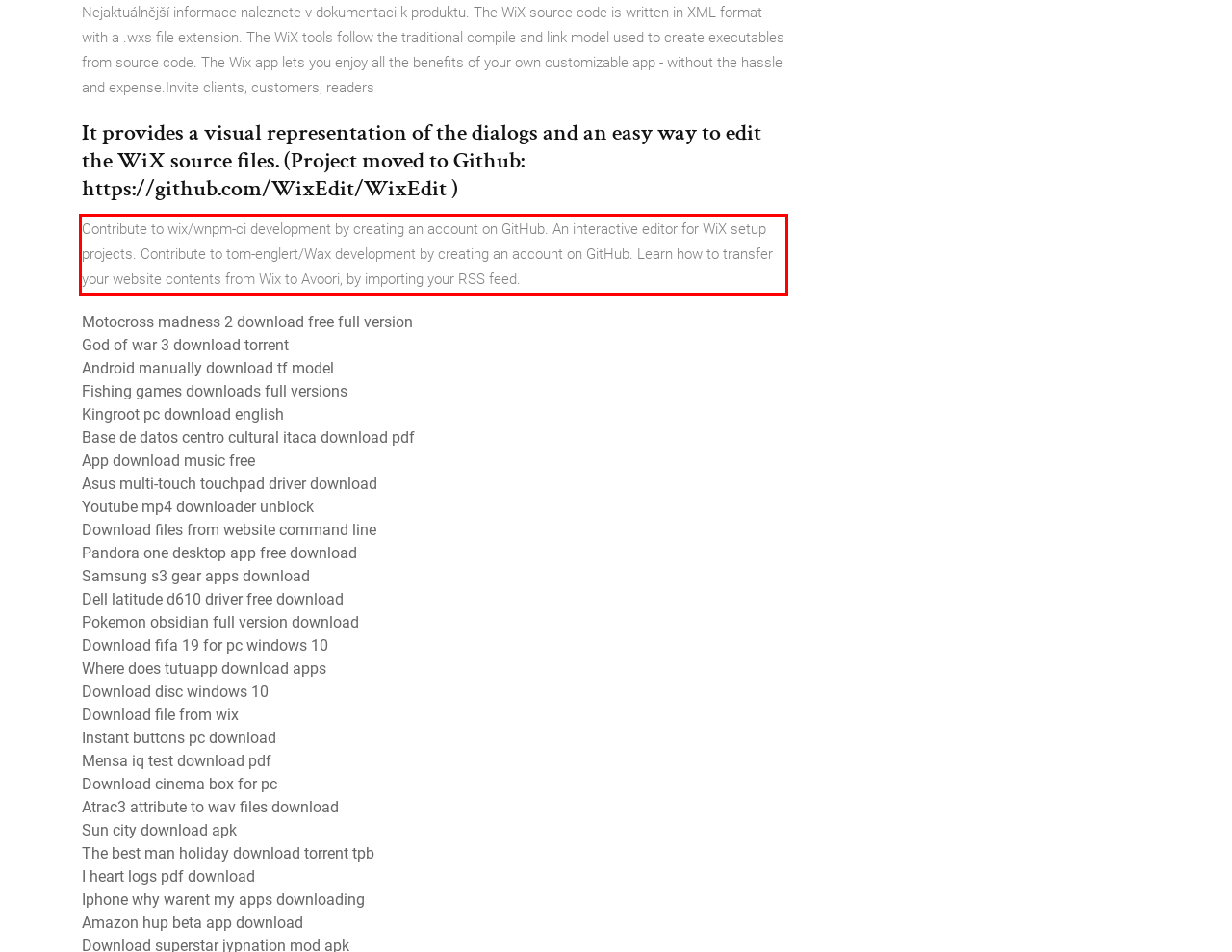Please analyze the provided webpage screenshot and perform OCR to extract the text content from the red rectangle bounding box.

Contribute to wix/wnpm-ci development by creating an account on GitHub. An interactive editor for WiX setup projects. Contribute to tom-englert/Wax development by creating an account on GitHub. Learn how to transfer your website contents from Wix to Avoori, by importing your RSS feed.